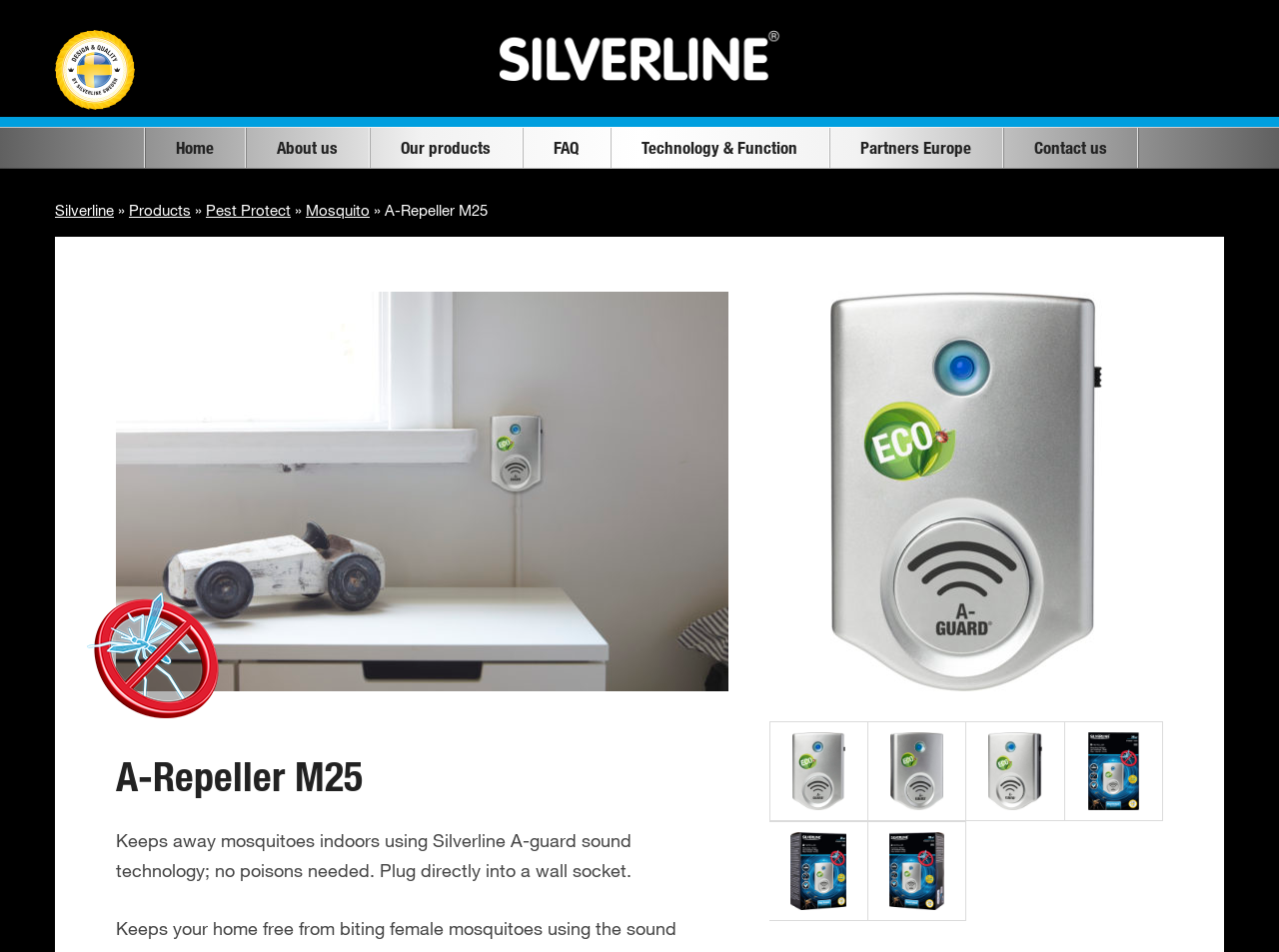What is the purpose of the A-Repeller M25?
Based on the screenshot, answer the question with a single word or phrase.

Keeps away mosquitoes